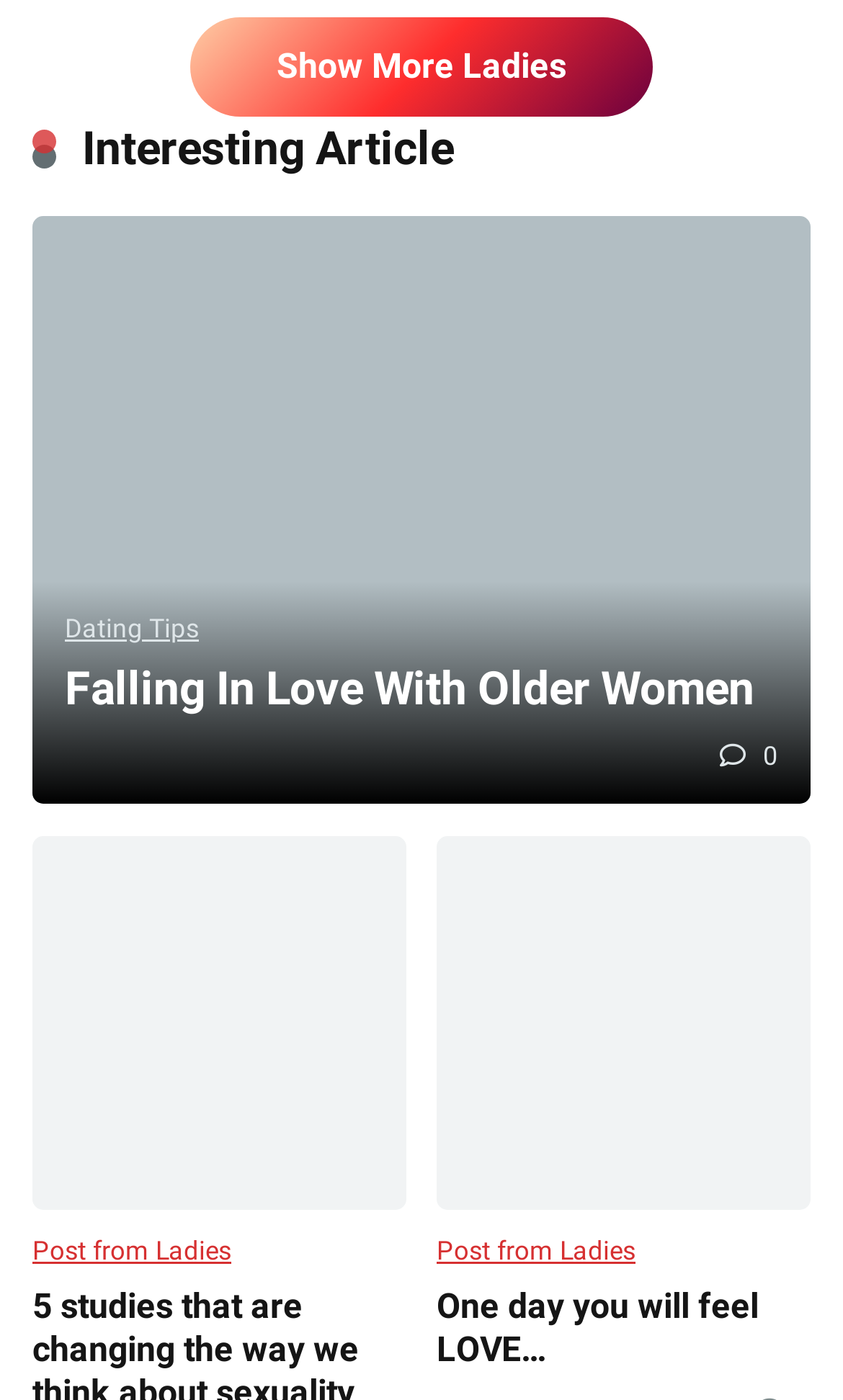What is the vertical position of the 'Show More Ladies' link?
Answer the question with a single word or phrase derived from the image.

Top